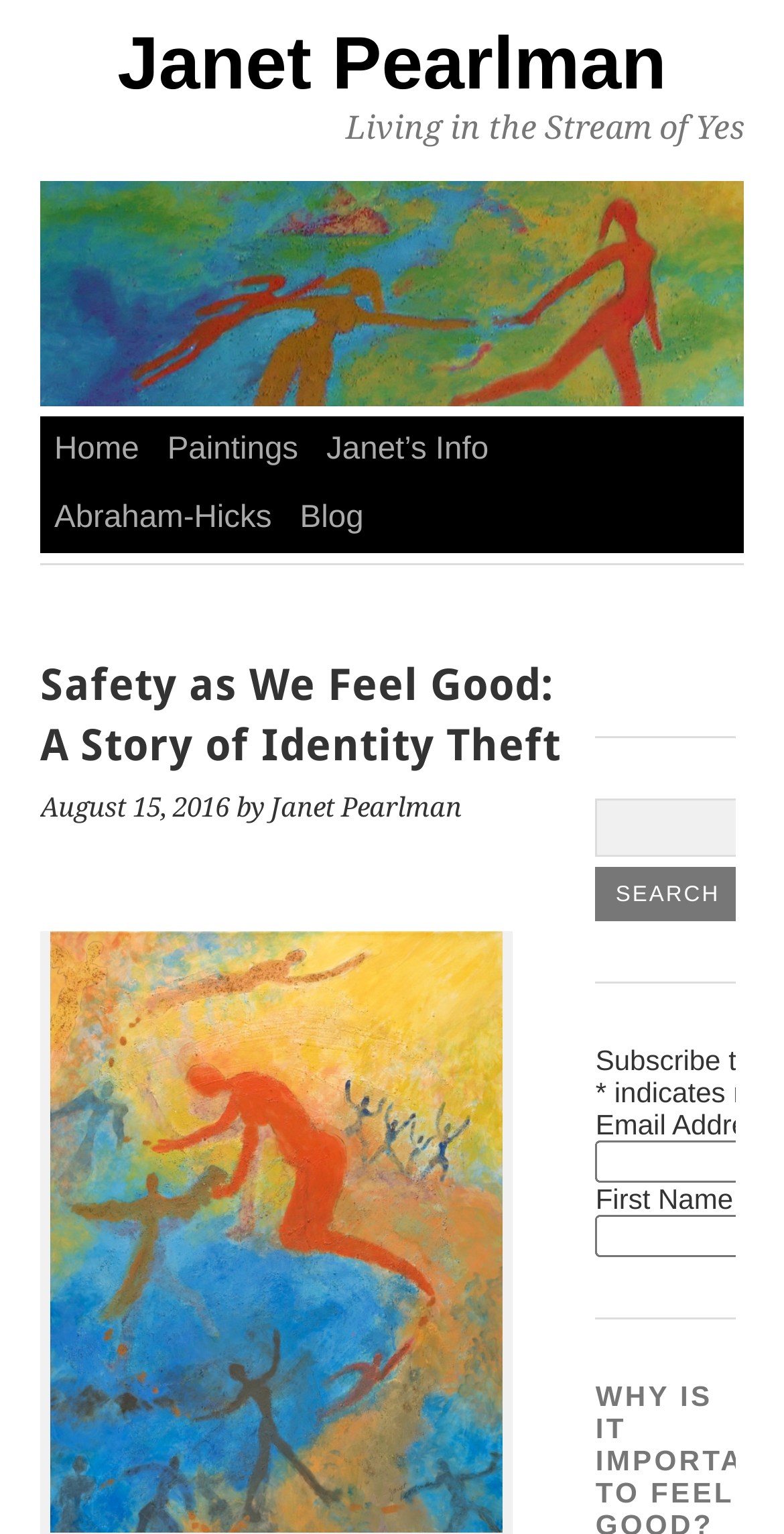Provide a thorough description of the webpage's content and layout.

The webpage appears to be a blog post or article page, with a focus on a story about identity theft. At the top of the page, there is a heading with the author's name, "Janet Pearlman", which is also a link. Below this, there is a secondary heading that reads "Living in the Stream of Yes". 

On the left side of the page, there is a navigation menu with links to "Home", "Paintings", "Janet's Info", "Abraham-Hicks", and "Blog". 

The main content of the page is a story titled "Safety as We Feel Good: A Story of Identity Theft", which is displayed prominently in the center of the page. Below the title, there is a date "August 15, 2016" and the author's name "by Janet Pearlman". 

There is an image on the page, described as "Connected, 30 x 40, Acrylic with Texture on Canvas, $625", which takes up a significant portion of the page. 

On the right side of the page, there is a search bar with a text box and a "Search" button. Below the search bar, there are several lines of text, including an asterisk symbol, "Email Address", and "First Name".